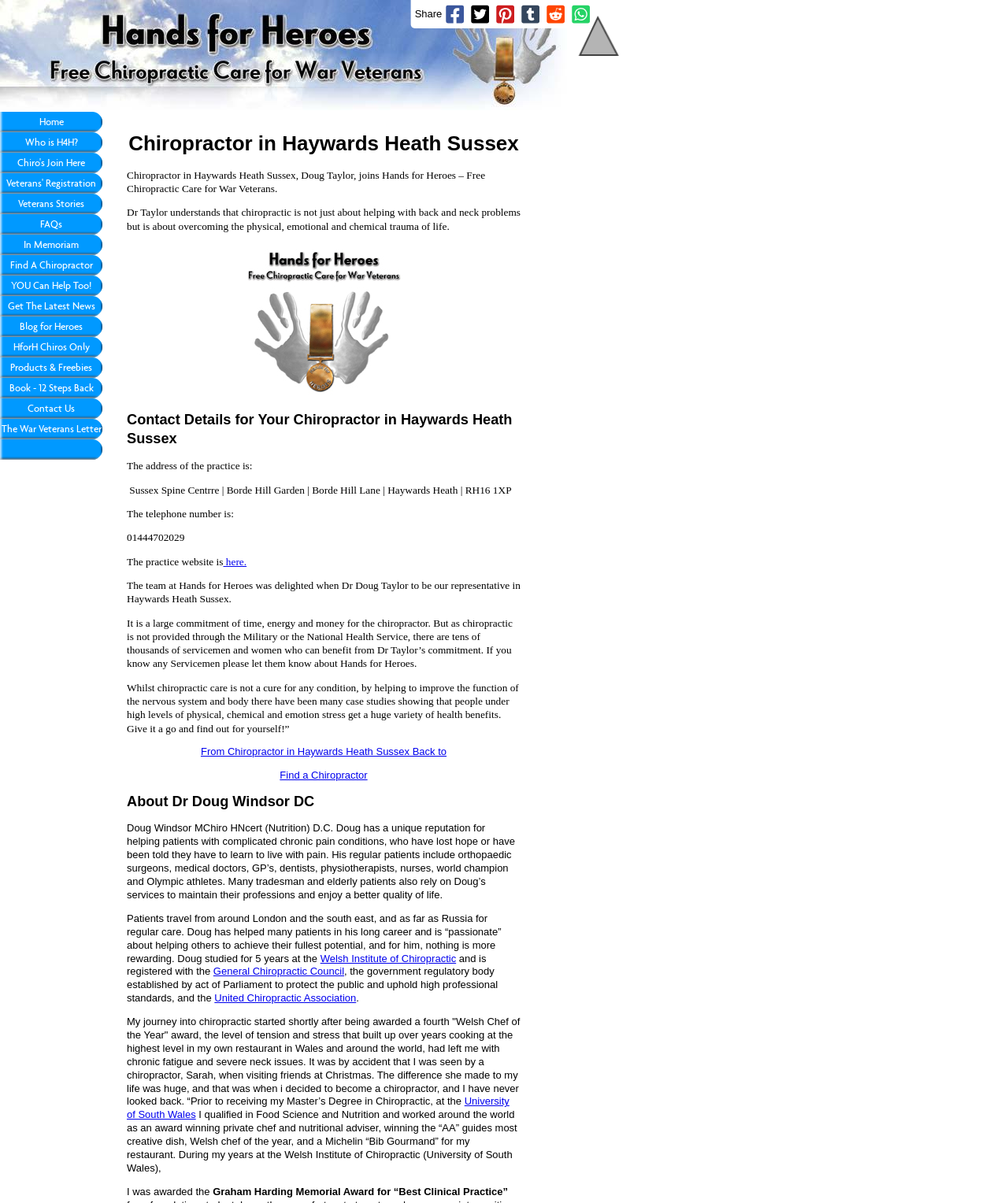Describe the webpage in detail, including text, images, and layout.

This webpage is about Dr. Doug Taylor, a chiropractor in Haywards Heath, Sussex, who has joined Hands for Heroes, a organization providing free chiropractic care to war veterans. 

At the top of the page, there is a heading that reads "Chiropractor in Haywards Heath Sussex" followed by a brief description of Dr. Taylor's practice and his commitment to helping war veterans. Below this, there is an image, likely a photo of Dr. Taylor.

The page then provides contact details for Dr. Taylor's practice, including the address, telephone number, and website. 

Following this, there is a section that describes the benefits of chiropractic care, particularly for individuals under high levels of physical, chemical, and emotional stress. 

The page then shifts its focus to Dr. Taylor's background and qualifications. There is a heading that reads "About Dr. Doug Windsor DC" followed by a detailed description of his education, experience, and achievements in the field of chiropractic care. 

At the bottom of the page, there are several links to other pages on the website, including "Find a Chiropractor", "About Dr. Doug Windsor DC", and "Contact Us". There are also social media links and a "Share" button. 

On the top left side of the page, there is a navigation menu with links to various sections of the website, including "Home", "Who is H4H?", "Chiro's Join Here", and "Veterans' Registration".